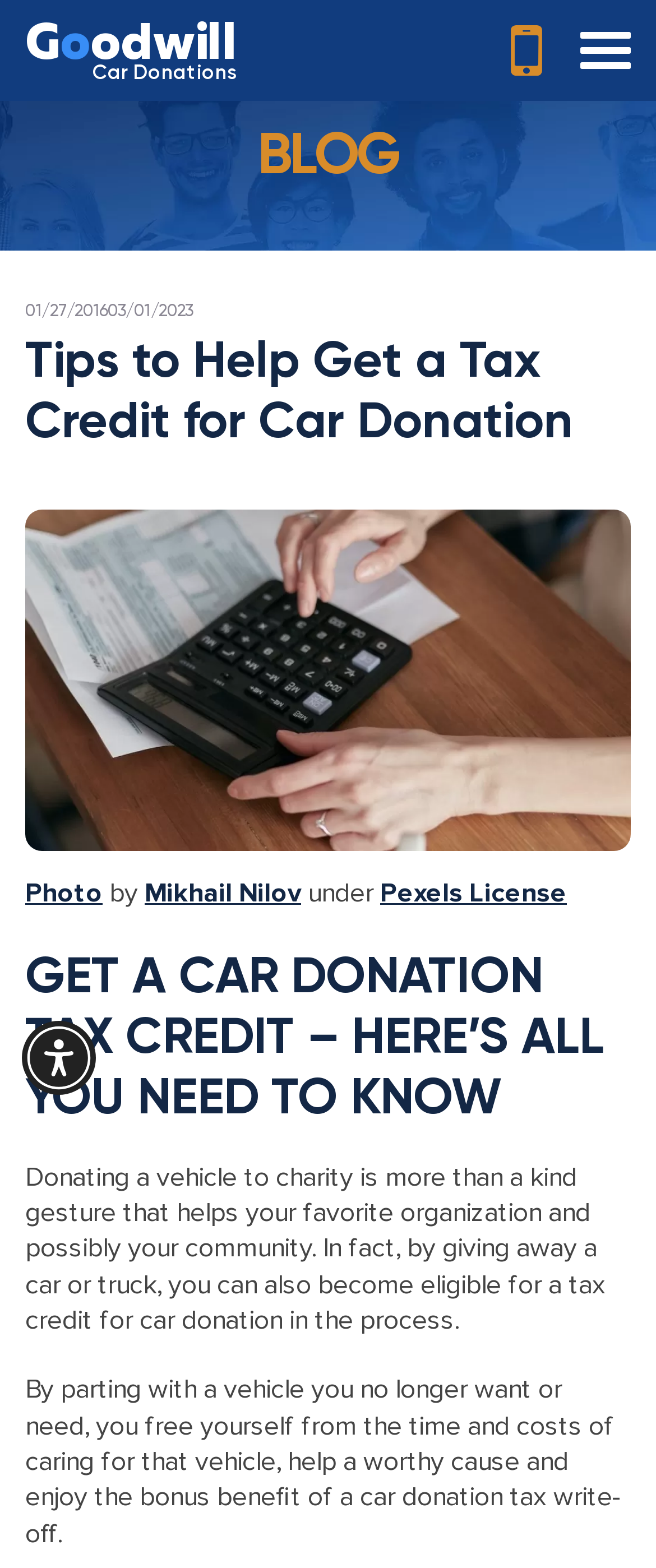Using the image as a reference, answer the following question in as much detail as possible:
Who is the author of the photo on the webpage?

The author of the photo on the webpage is Mikhail Nilov, as indicated by the link 'Mikhail Nilov - open in a new tab' below the image.